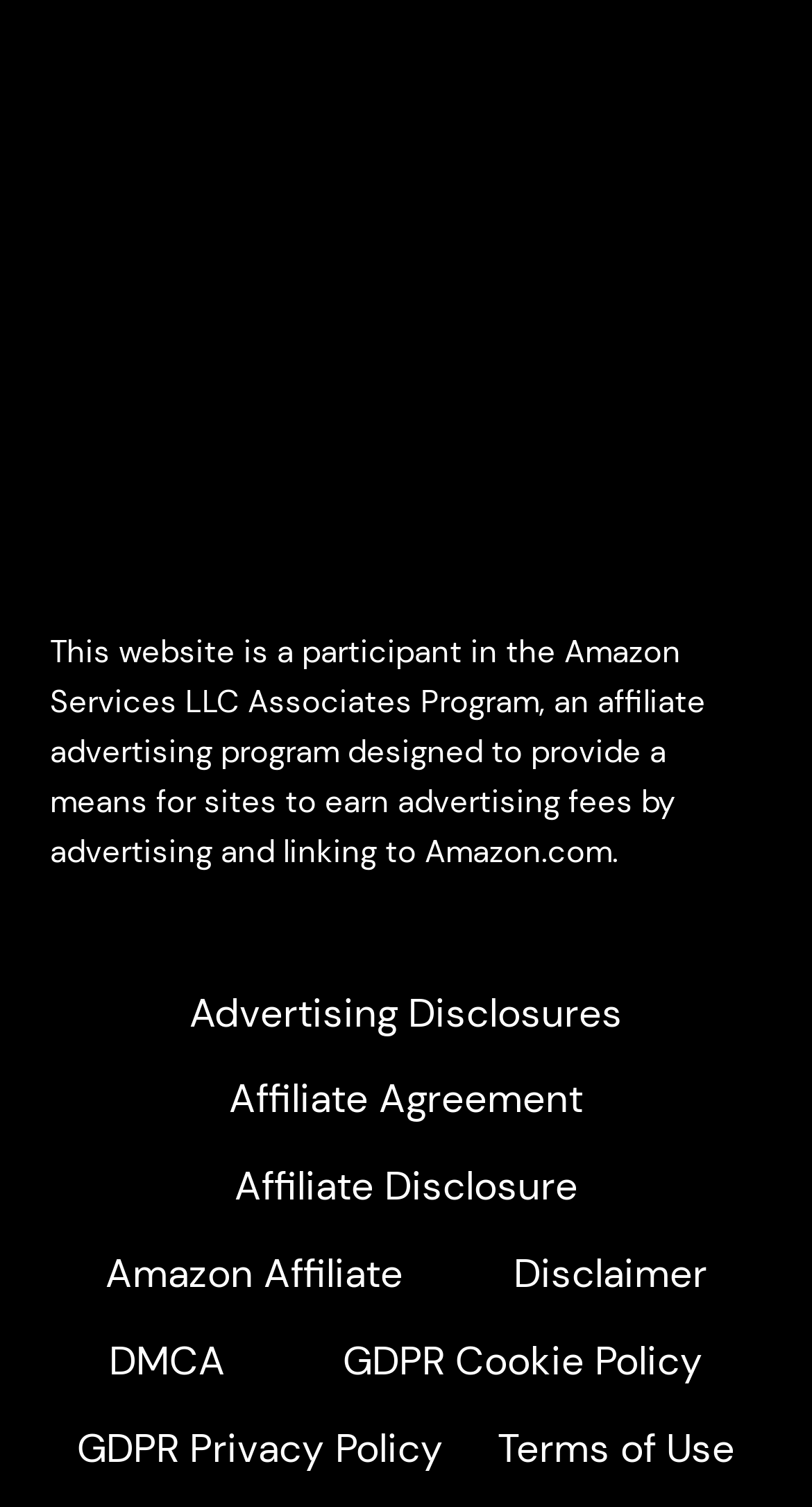Identify the bounding box coordinates of the clickable region to carry out the given instruction: "View Advertising Disclosures".

[0.204, 0.644, 0.796, 0.702]